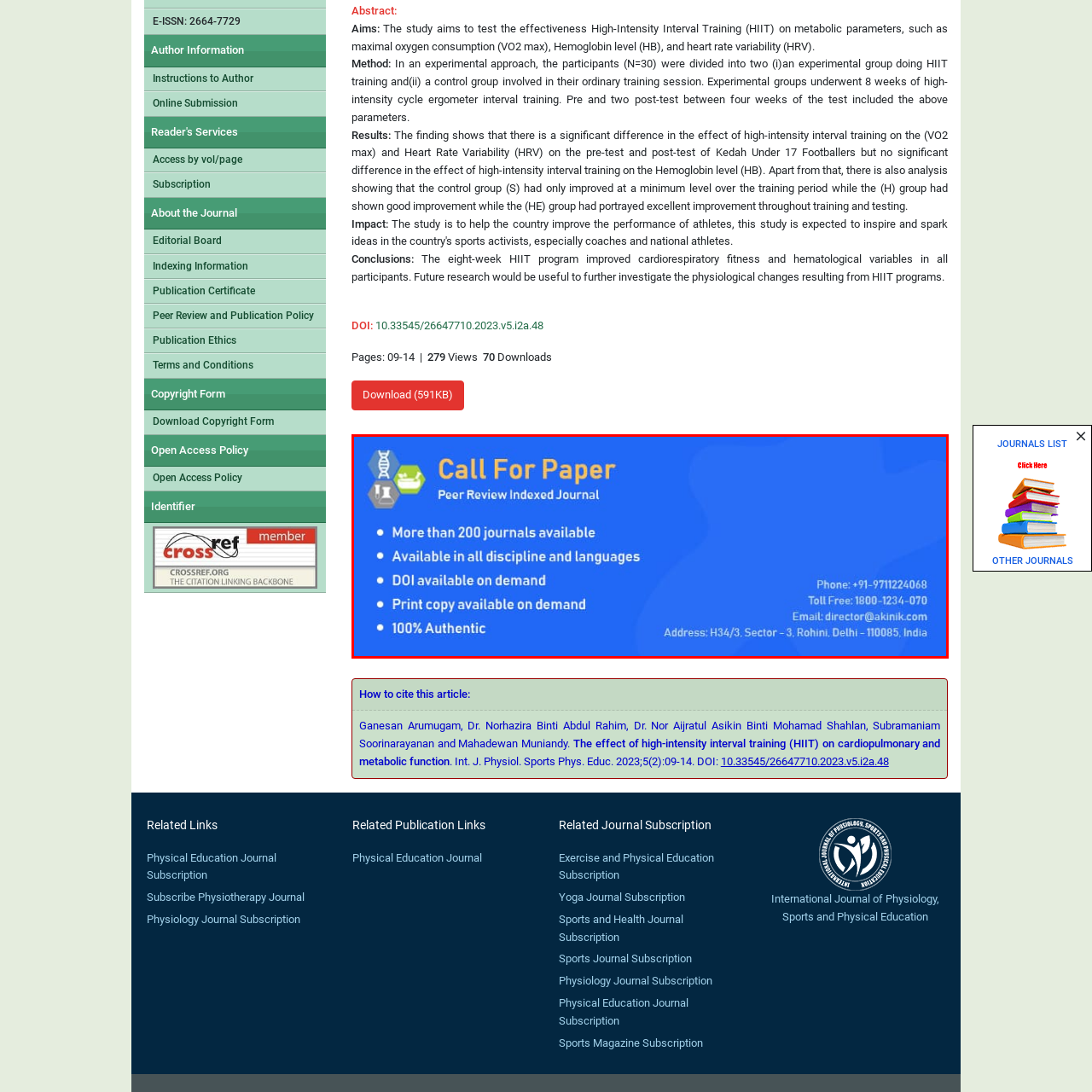How many journals are available across various disciplines and languages?
Examine the portion of the image surrounded by the red bounding box and deliver a detailed answer to the question.

The caption highlights that the journal offers more than 200 journals across various disciplines and languages, providing a wide range of options for authors to publish their work.